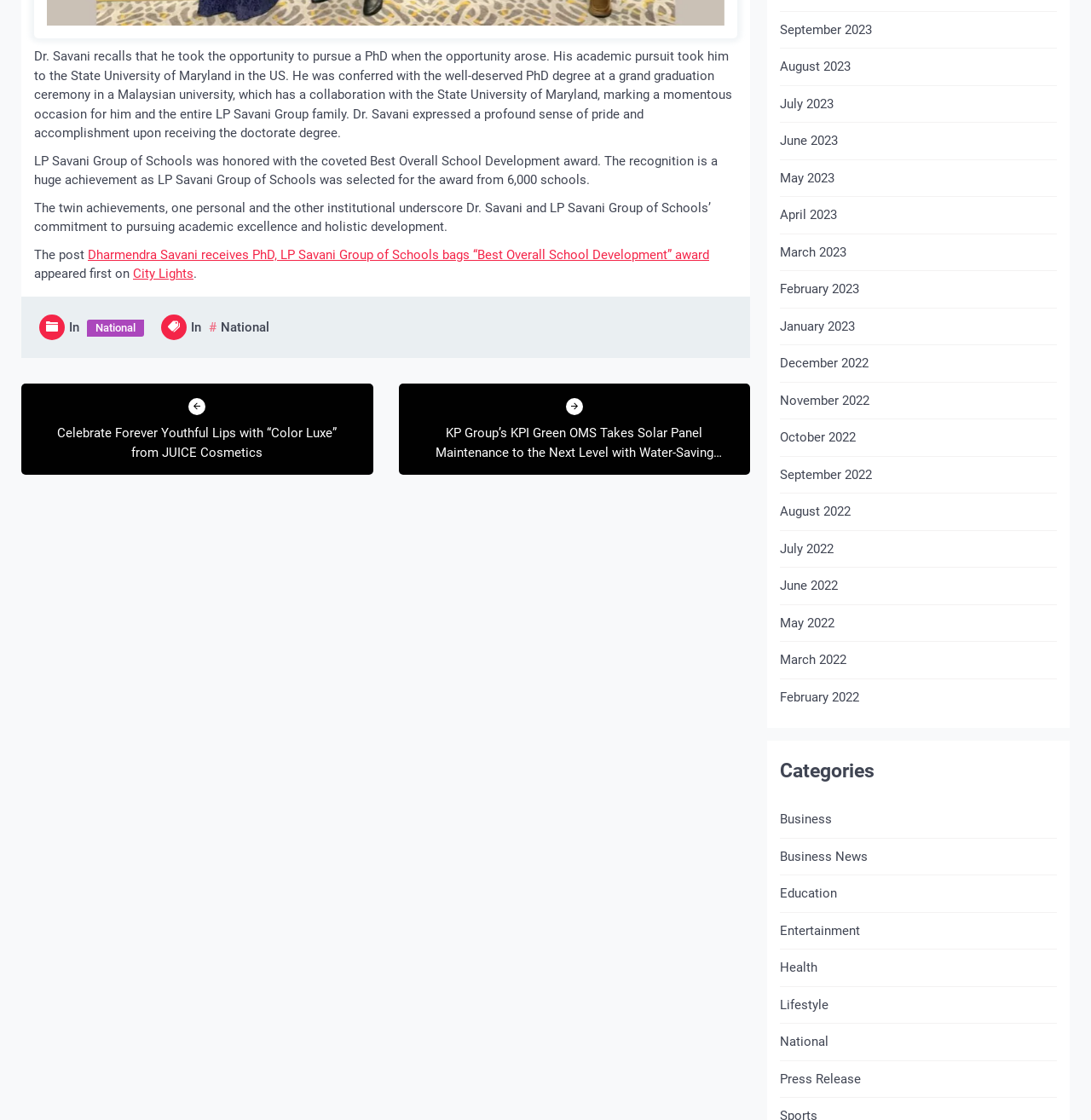Locate the bounding box coordinates of the element you need to click to accomplish the task described by this instruction: "Read the post about Dr. Savani receiving PhD".

[0.031, 0.044, 0.671, 0.126]